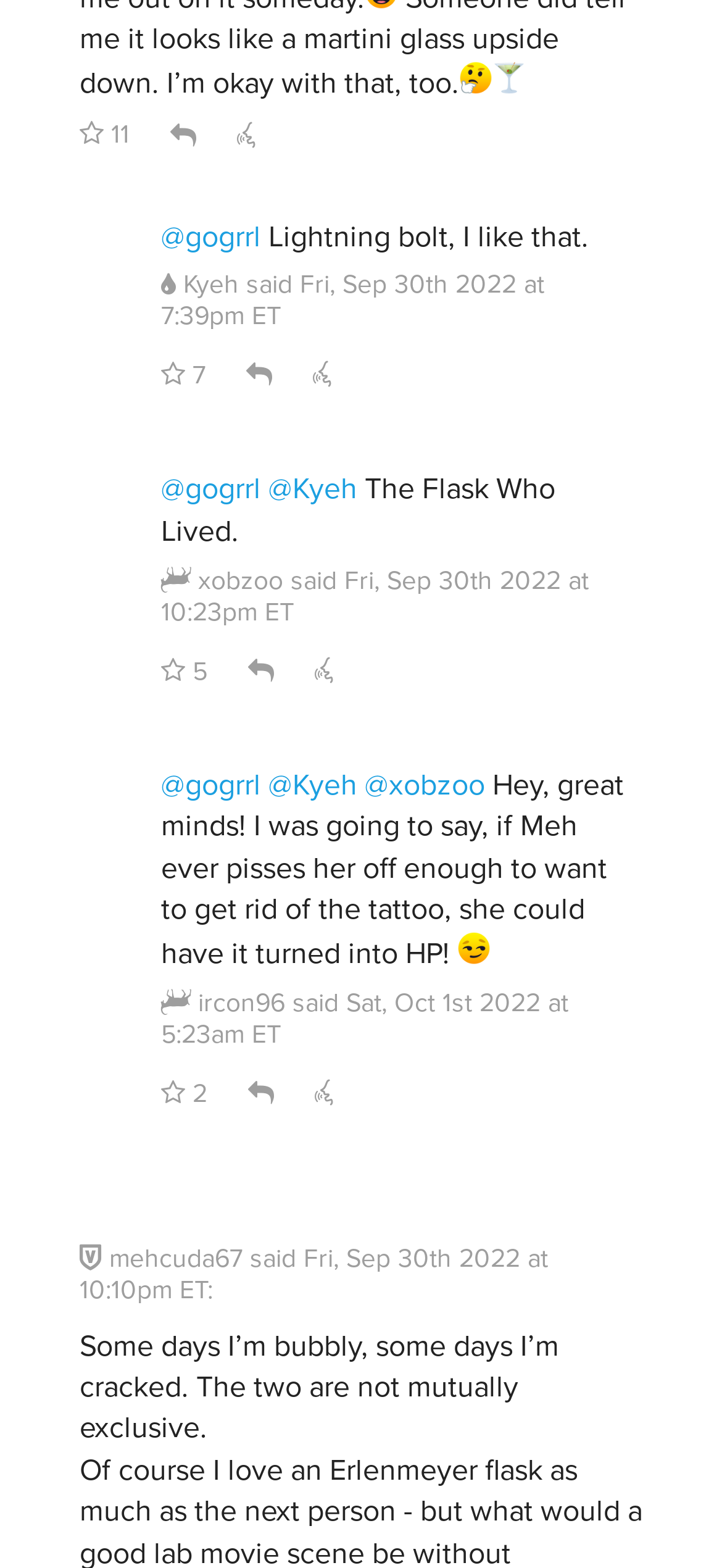Pinpoint the bounding box coordinates of the clickable element needed to complete the instruction: "Check ircon96's post". The coordinates should be provided as four float numbers between 0 and 1: [left, top, right, bottom].

[0.223, 0.627, 0.395, 0.652]